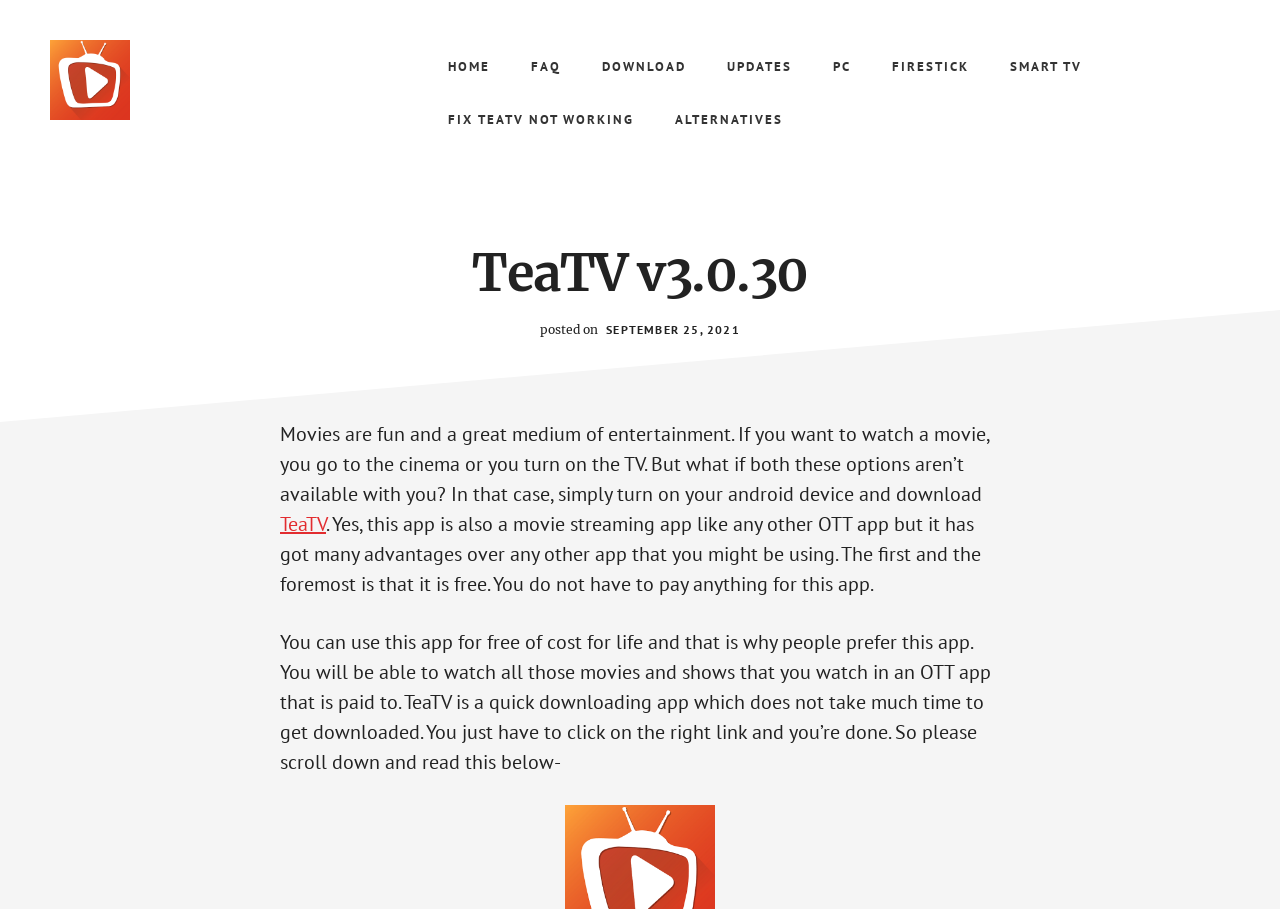Find the coordinates for the bounding box of the element with this description: "Promotions".

None